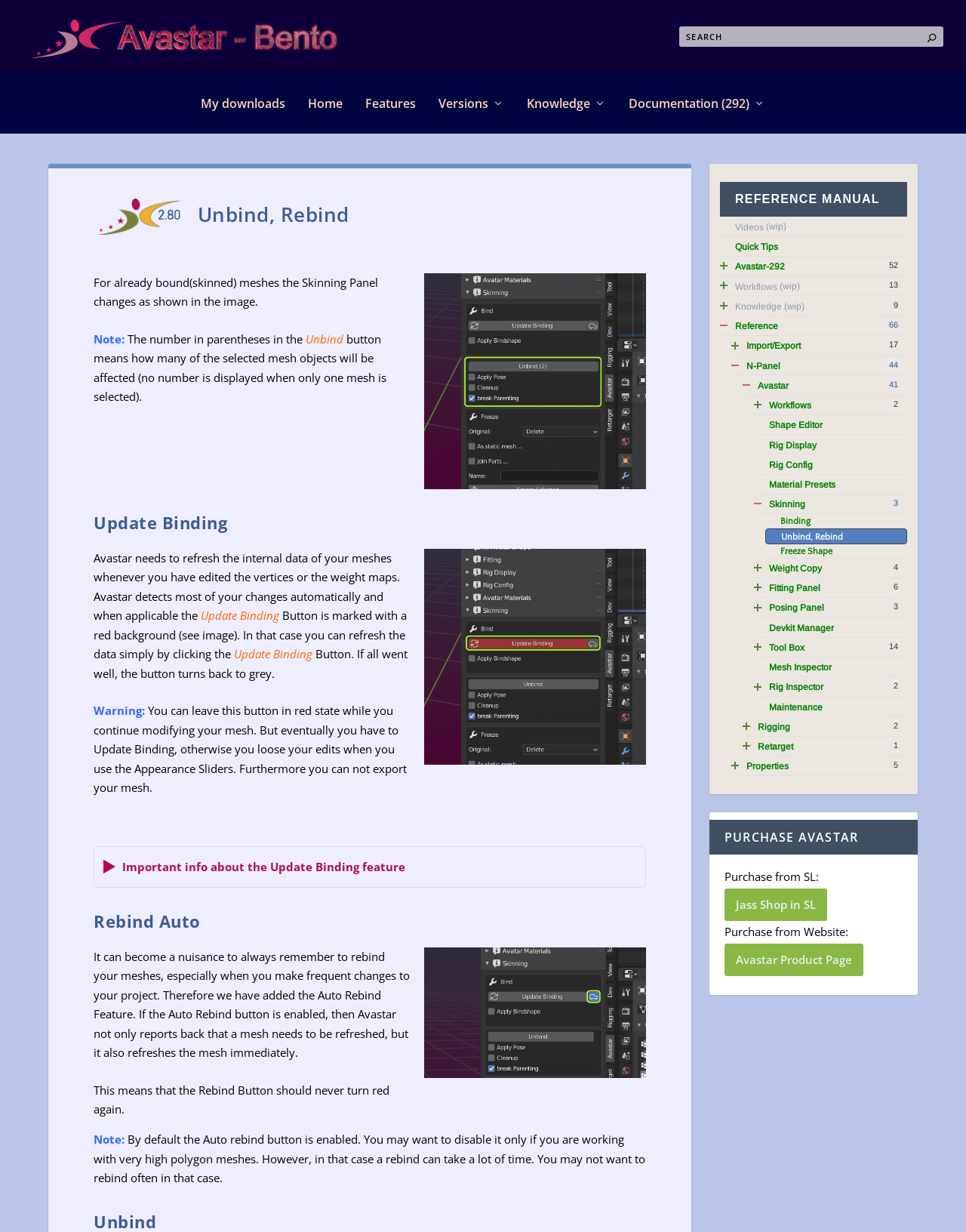Find the bounding box coordinates of the element I should click to carry out the following instruction: "Click My downloads".

[0.208, 0.059, 0.295, 0.108]